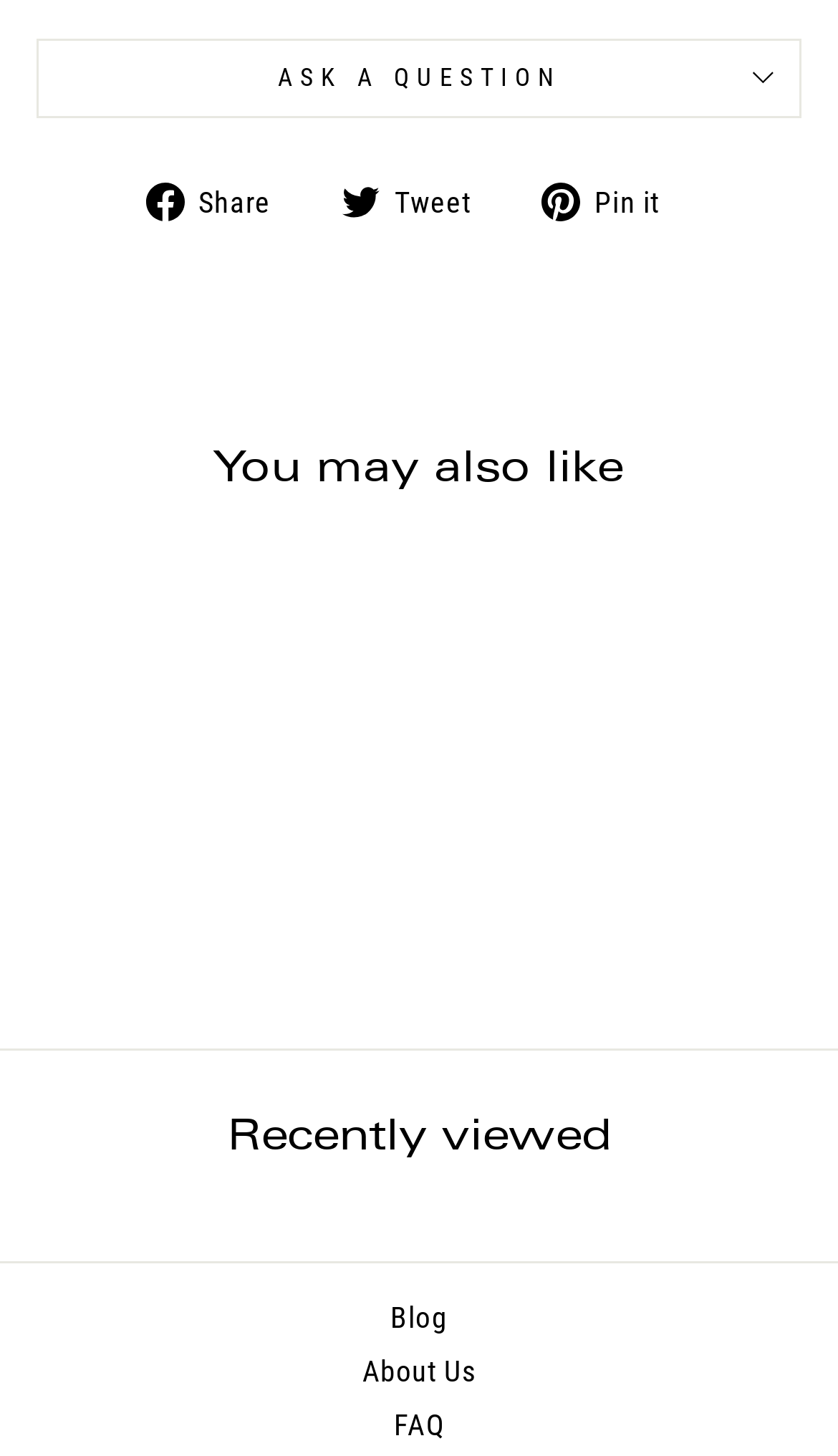Provide a one-word or brief phrase answer to the question:
What social media platforms can users share content on?

Facebook, Twitter, Pinterest